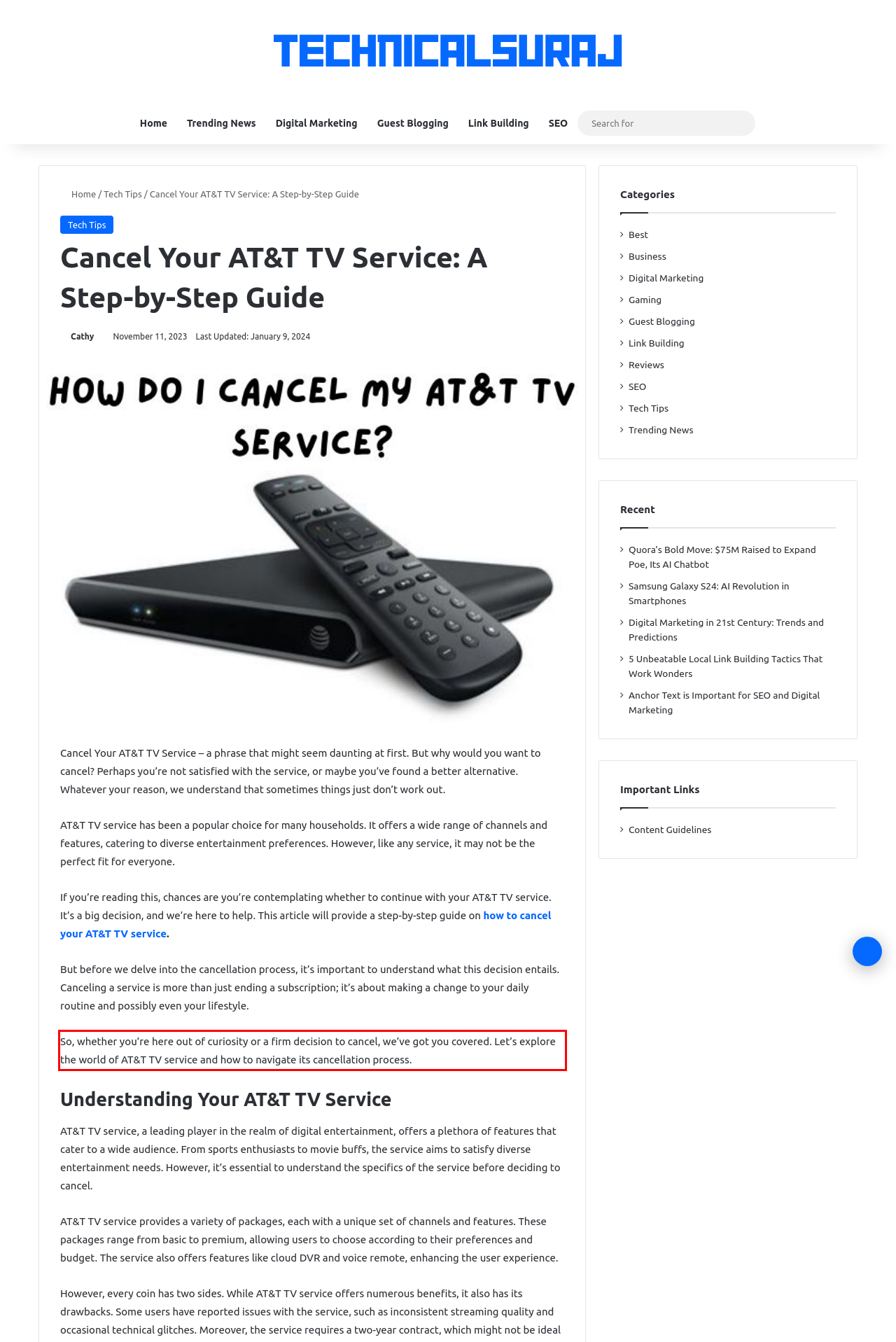Analyze the screenshot of the webpage that features a red bounding box and recognize the text content enclosed within this red bounding box.

So, whether you’re here out of curiosity or a firm decision to cancel, we’ve got you covered. Let’s explore the world of AT&T TV service and how to navigate its cancellation process.